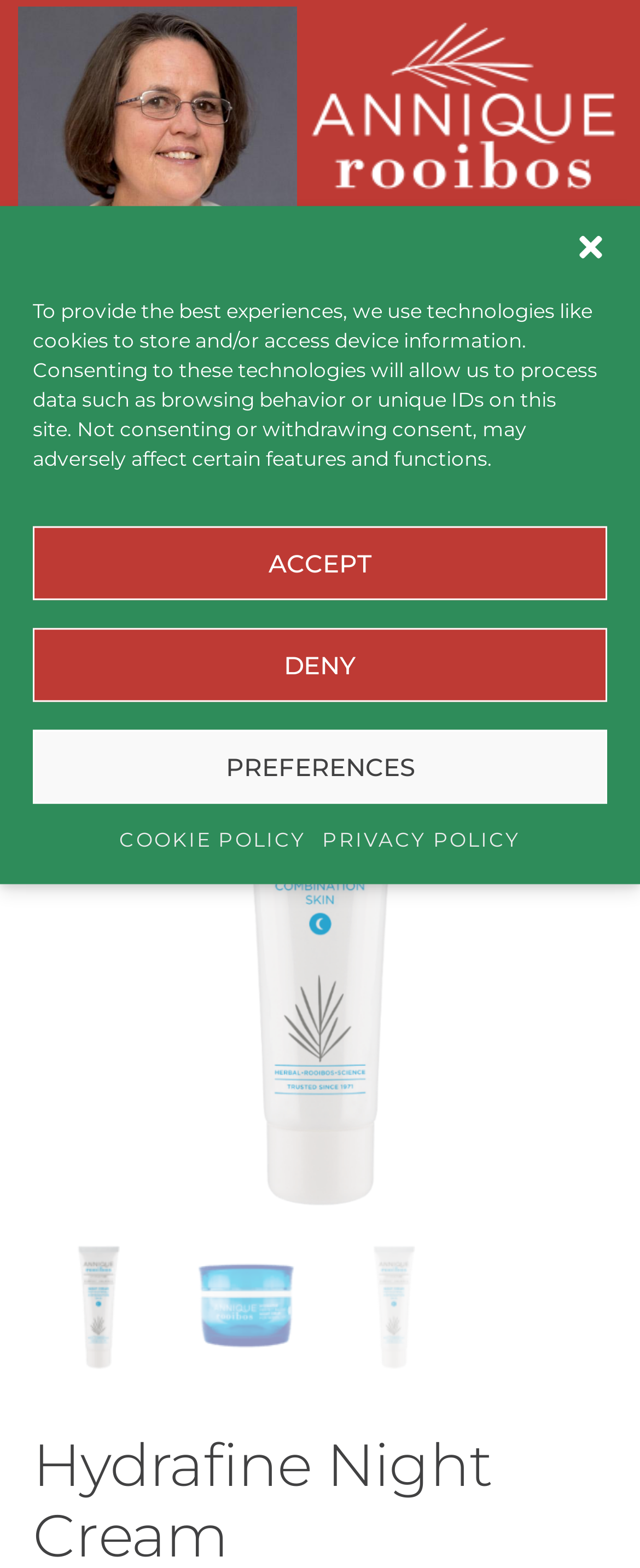Please find the bounding box coordinates of the element that you should click to achieve the following instruction: "View skin care products". The coordinates should be presented as four float numbers between 0 and 1: [left, top, right, bottom].

[0.215, 0.357, 0.385, 0.376]